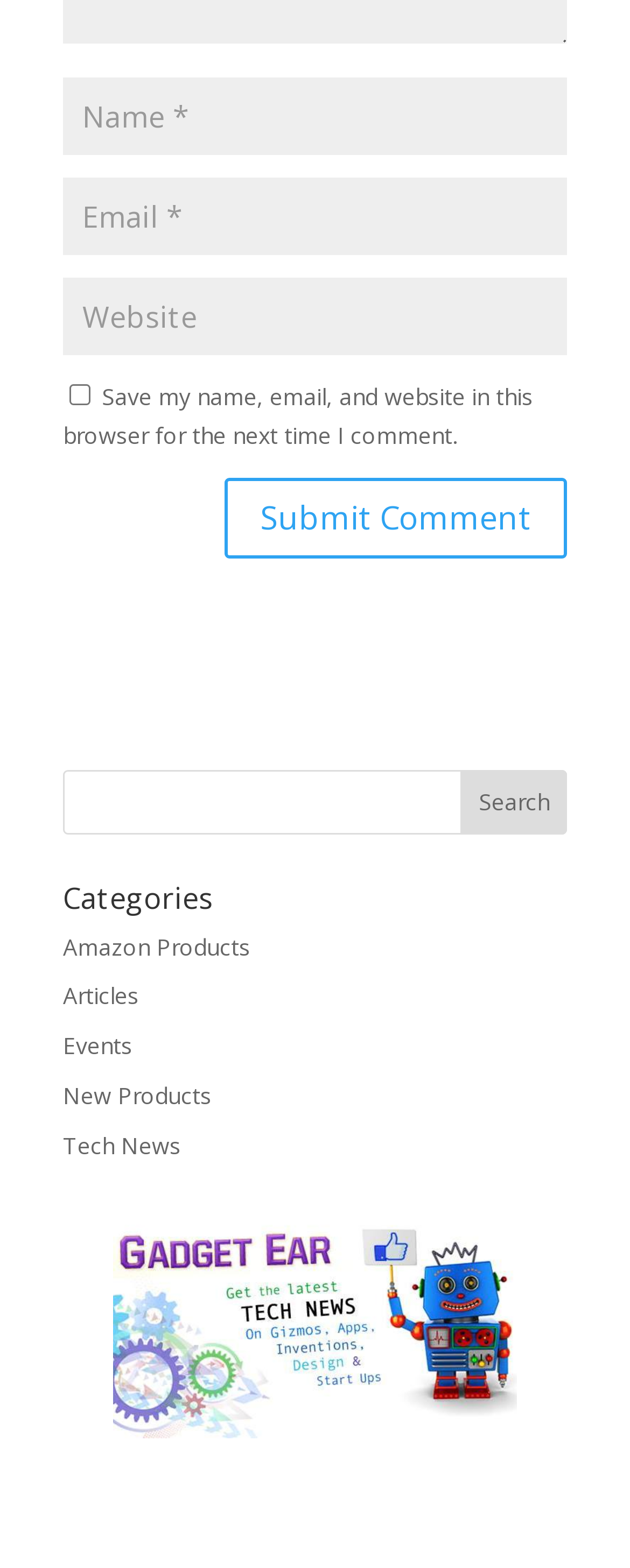Answer the question below in one word or phrase:
What is the text of the submit button?

Submit Comment